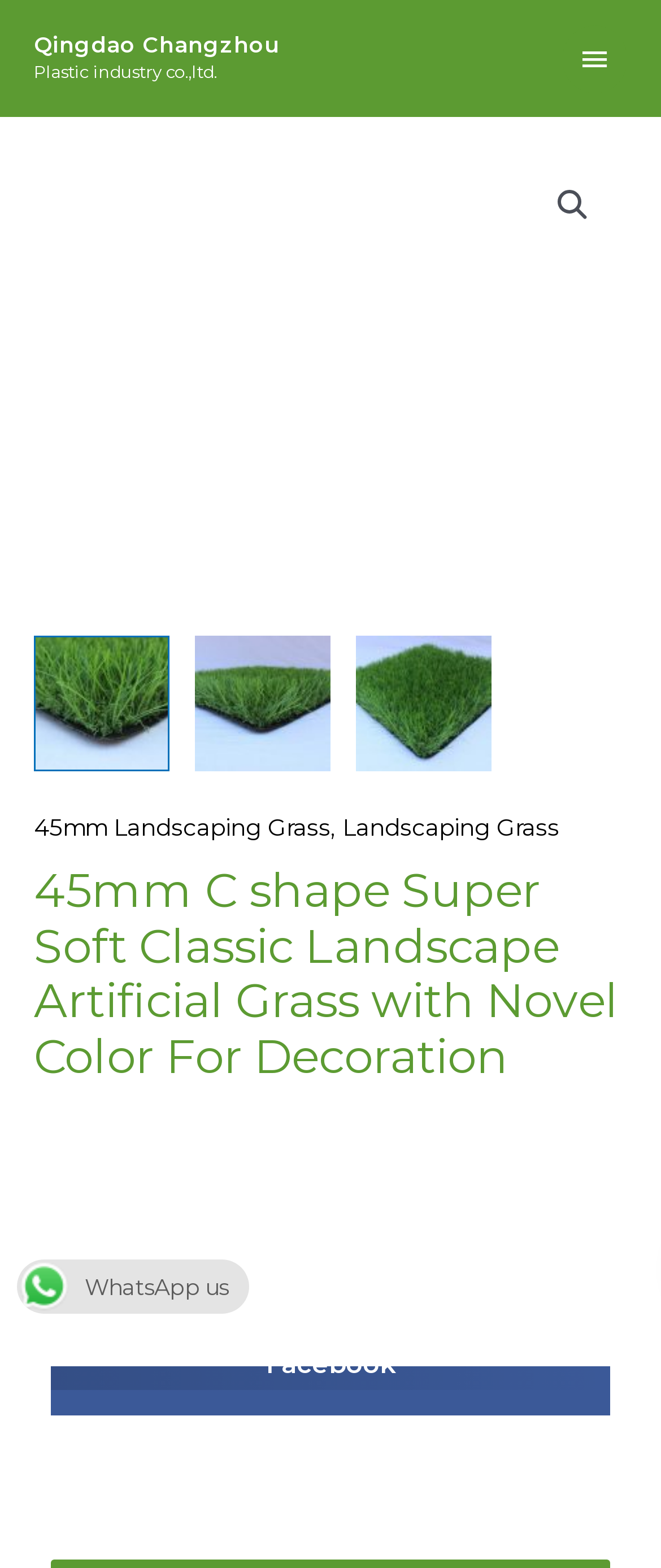What is the contact method?
Can you provide an in-depth and detailed response to the question?

I found the contact method by looking at the link element located at the bottom of the page, which says 'WhatsApp us' and has a WhatsApp icon next to it.